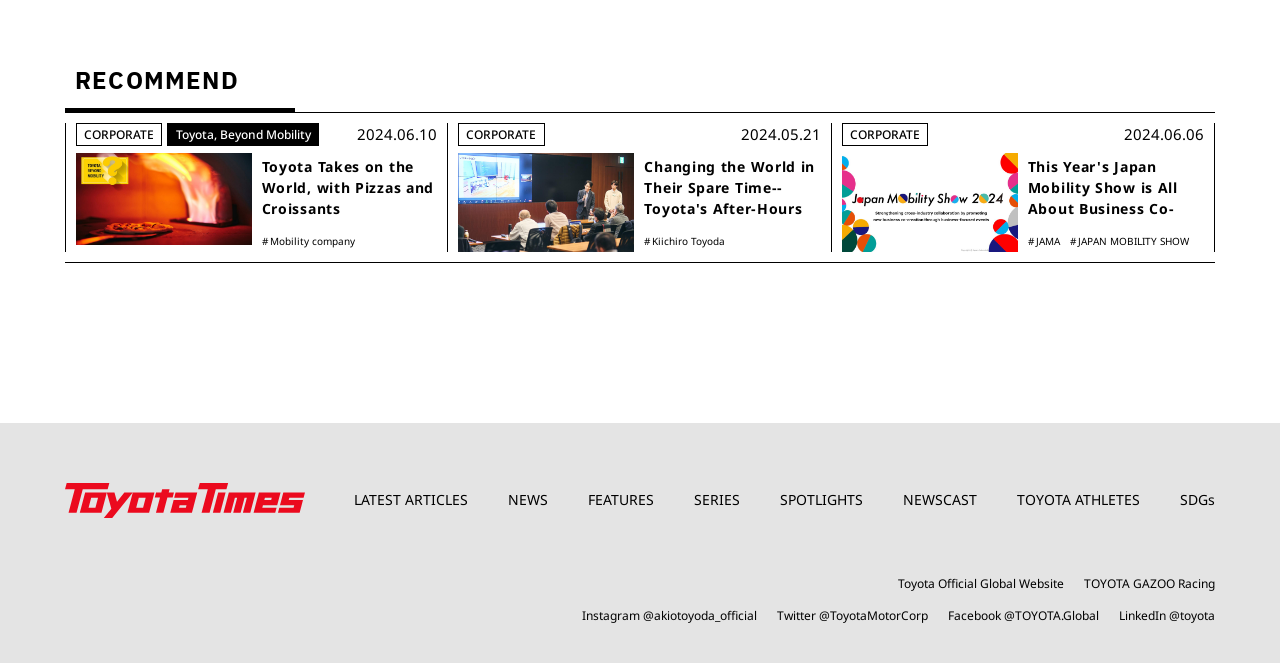Locate the bounding box coordinates of the element that needs to be clicked to carry out the instruction: "Click on the 'CORPORATE' link". The coordinates should be given as four float numbers ranging from 0 to 1, i.e., [left, top, right, bottom].

[0.059, 0.185, 0.127, 0.223]